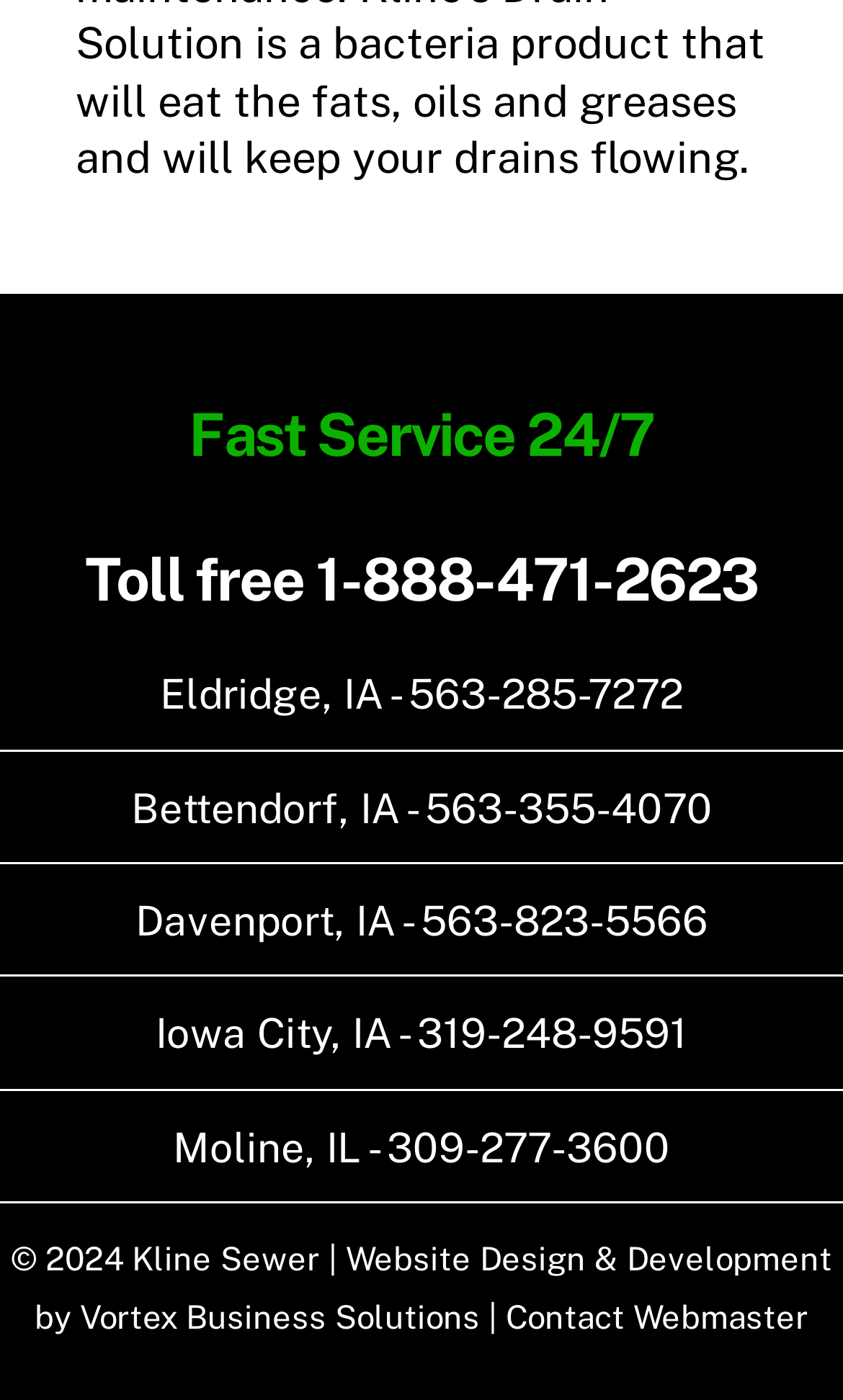Can you find the bounding box coordinates of the area I should click to execute the following instruction: "Go to the MasculON homepage"?

None